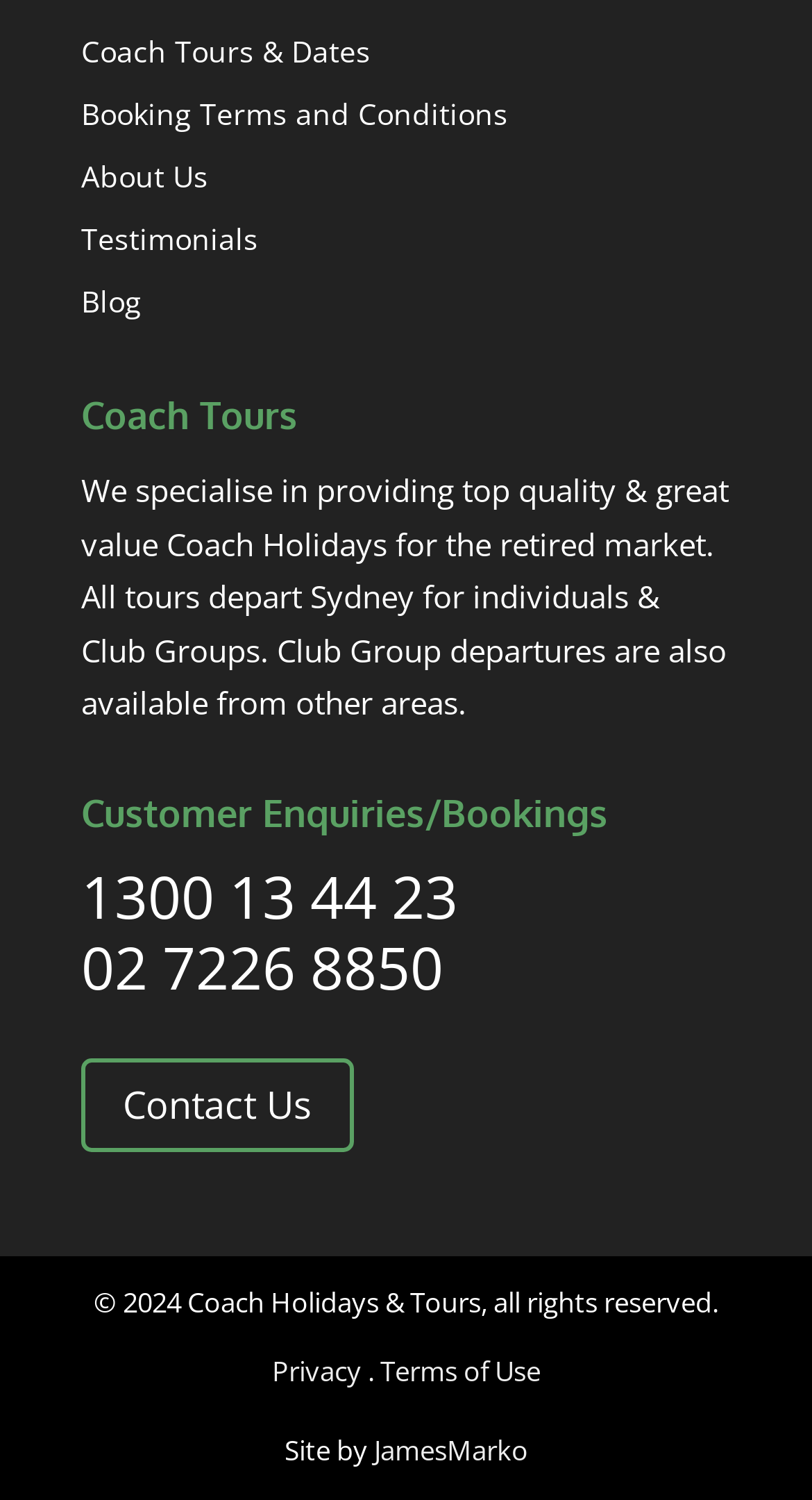Please identify the bounding box coordinates of the element on the webpage that should be clicked to follow this instruction: "Read About Us". The bounding box coordinates should be given as four float numbers between 0 and 1, formatted as [left, top, right, bottom].

[0.1, 0.109, 0.256, 0.139]